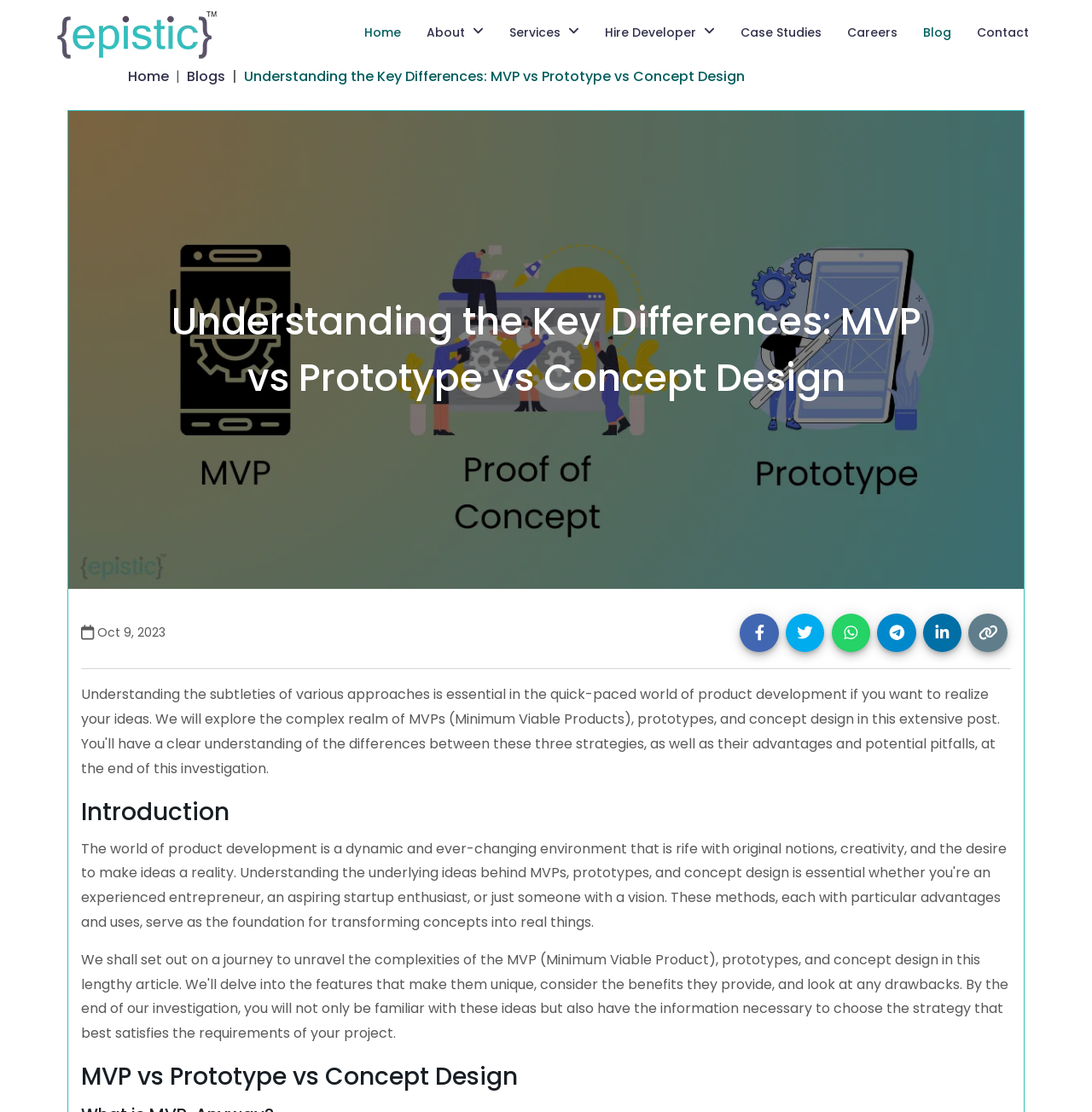Give an in-depth explanation of the webpage layout and content.

This webpage is about understanding the key differences between MVP, prototypes, and concept design in product development. At the top left, there is a link to "Best Software Development Company India" accompanied by an image. Below this, there is a navigation menu with links to "Home", "About", "Services", "Hire Developer", "Case Studies", "Careers", "Blog", and "Contact". 

To the right of the navigation menu, there is a breadcrumb navigation with links to "Home" and "Blogs", followed by a static text displaying the title "Understanding the Key Differences: MVP vs Prototype vs Concept Design". 

Below the navigation menu, there is a main heading with the same title as the breadcrumb navigation. On the left side of the main heading, there is a static text displaying the date "Oct 9, 2023". 

On the right side of the main heading, there are social media sharing buttons for Facebook, Twitter, WhatsApp, Telegram, LinkedIn, and a "Copy link" button. 

Below the main heading, there is a horizontal separator, followed by a subheading "Introduction". Further down, there is another subheading "MVP vs Prototype vs Concept Design".